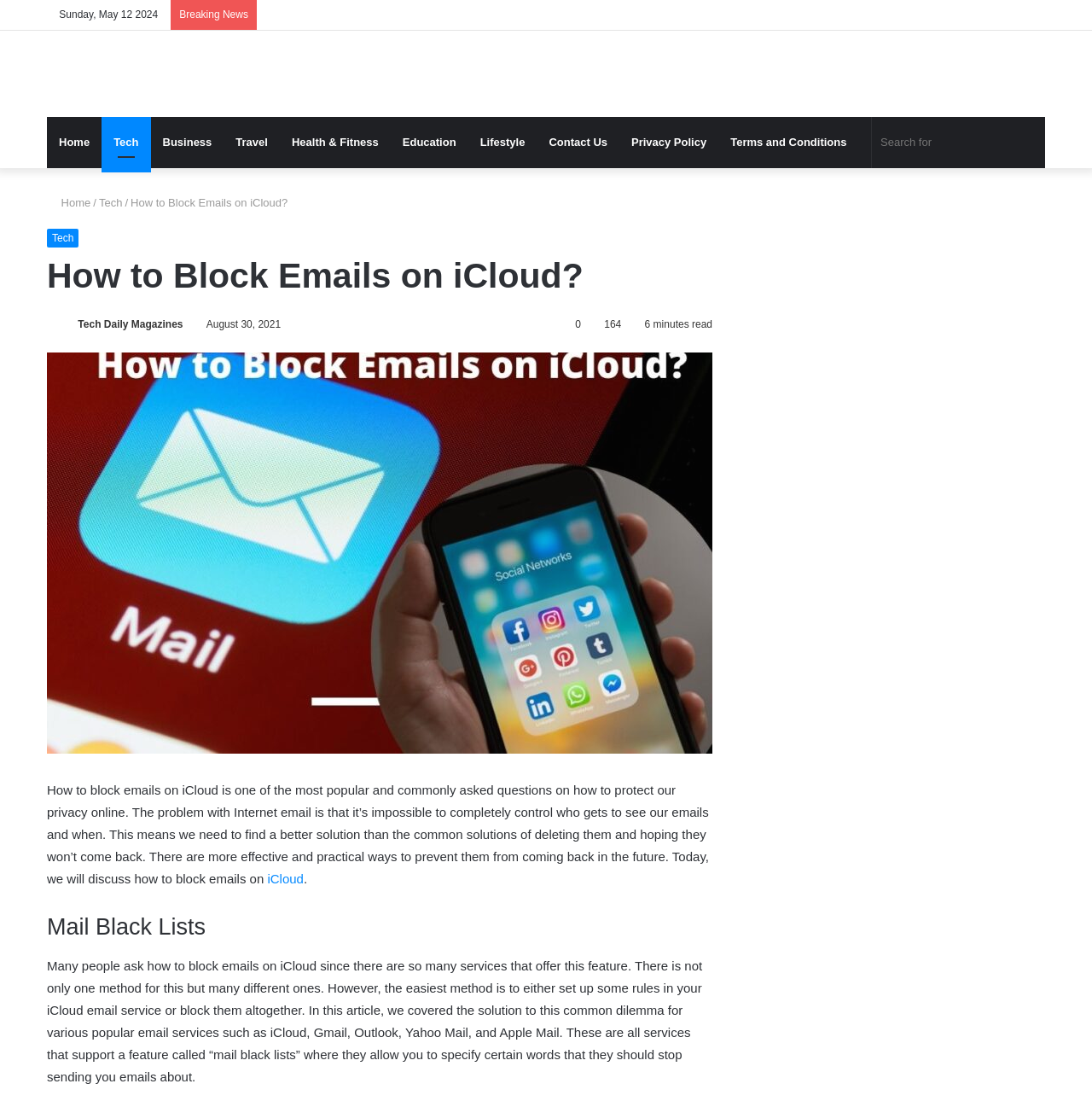Pinpoint the bounding box coordinates of the element that must be clicked to accomplish the following instruction: "Go to the 'Home' page". The coordinates should be in the format of four float numbers between 0 and 1, i.e., [left, top, right, bottom].

[0.043, 0.106, 0.093, 0.152]